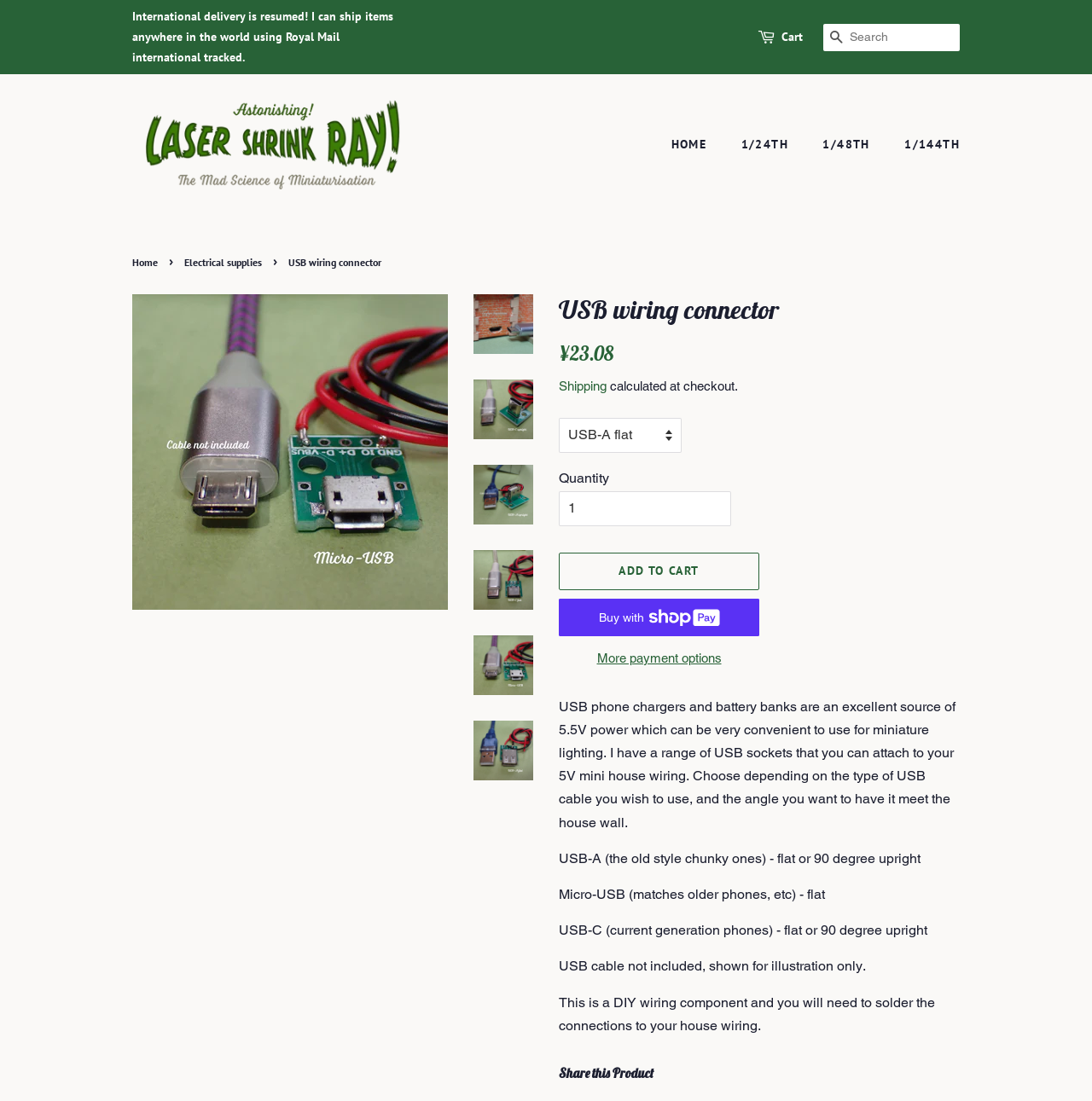Respond with a single word or short phrase to the following question: 
What types of USB cables can be used with this product?

USB-A, Micro-USB, USB-C